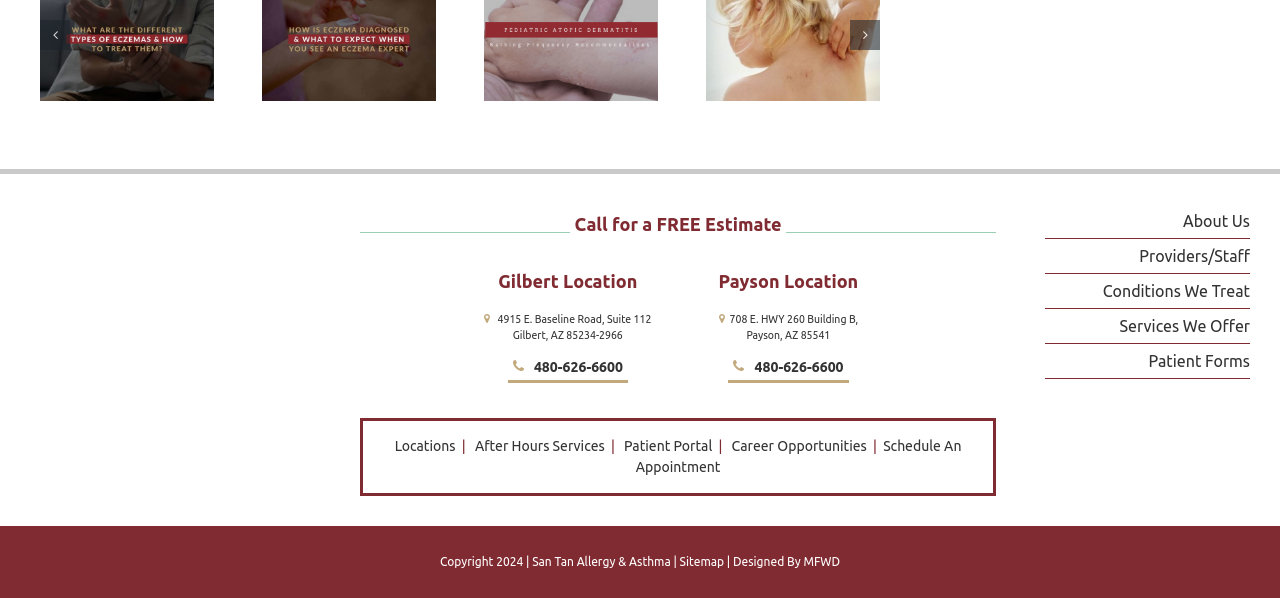Can you determine the bounding box coordinates of the area that needs to be clicked to fulfill the following instruction: "Learn about the 'Conditions We Treat'"?

[0.816, 0.459, 0.977, 0.517]